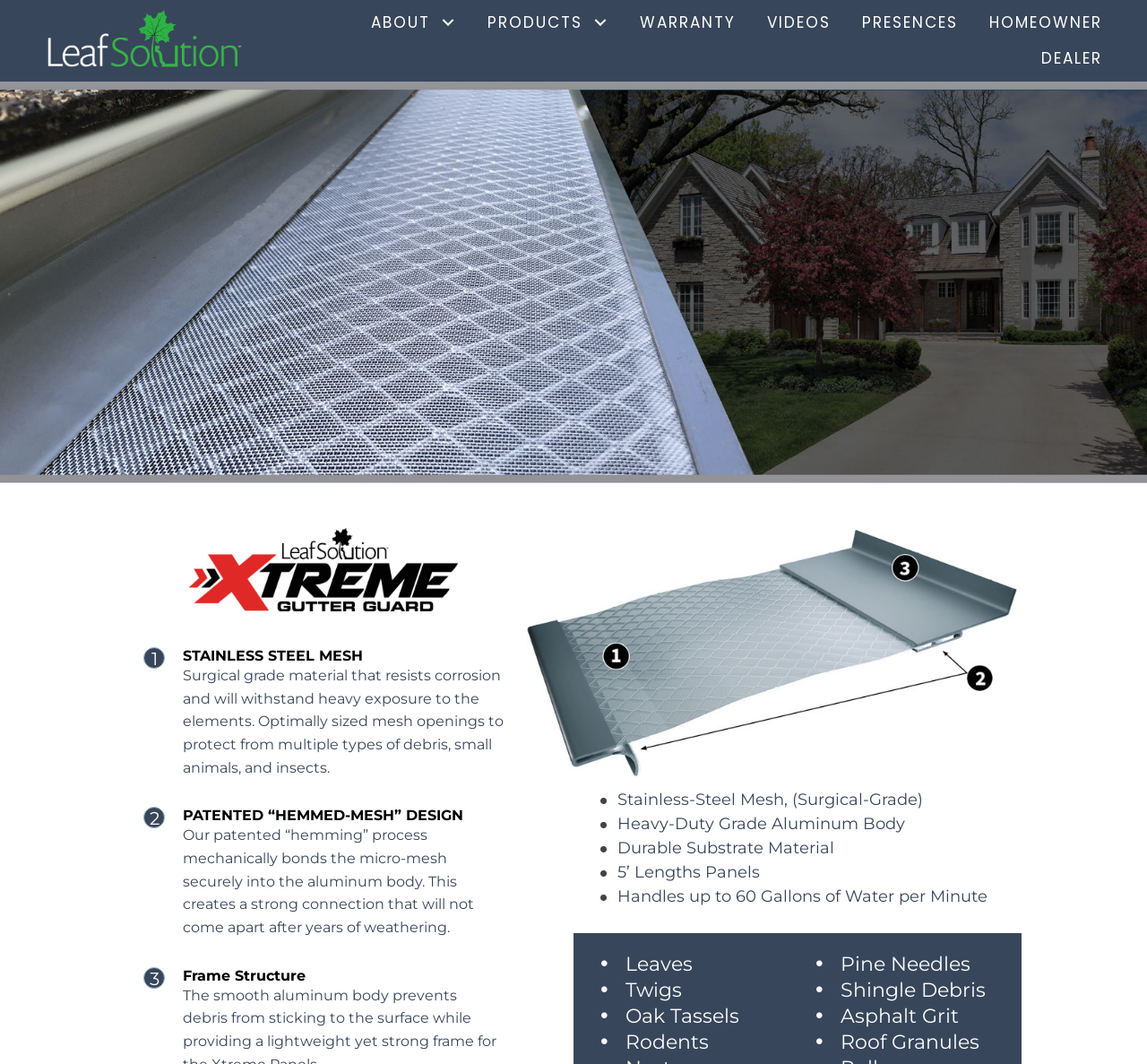Illustrate the webpage with a detailed description.

The webpage is about Leaf Solutions' Xtreme gutter guard product. At the top left corner, there is a logo of Leaf Solutions in white and green. Below the logo, there is a navigation header with several links, including "About", "Products", "Warranty", "Videos", "Presences", "Homeowner", and "Dealer". 

The main content of the webpage is about the Xtreme gutter guard product, which is described in detail. There is a heading "STAINLESS STEEL MESH" followed by a paragraph of text explaining the material's properties. Below this, there is a heading "PATENTED “HEMMED-MESH” DESIGN" with another paragraph of text describing the patented process. 

Further down, there is a section about the frame structure of the product, accompanied by an image. This section lists several features of the product, including the materials used, the length of the panels, and its water handling capacity. 

Finally, there is a heading "Protects Gutters From:" followed by a list of items that the Xtreme gutter guard protects against, including leaves, twigs, oak tassels, rodents, pine needles, shingle debris, asphalt grit, and roof granules.